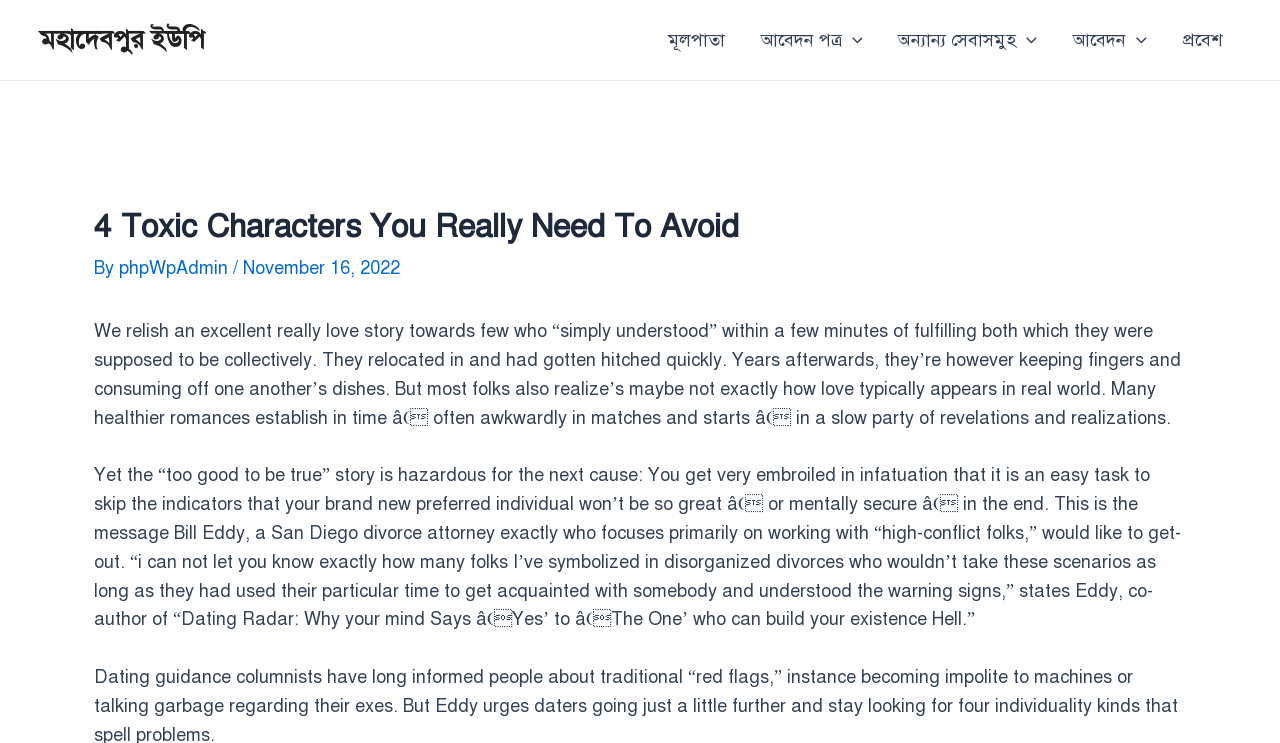Locate the coordinates of the bounding box for the clickable region that fulfills this instruction: "Click on the 'মহাদেবপুর ইউপি' link".

[0.031, 0.032, 0.16, 0.075]